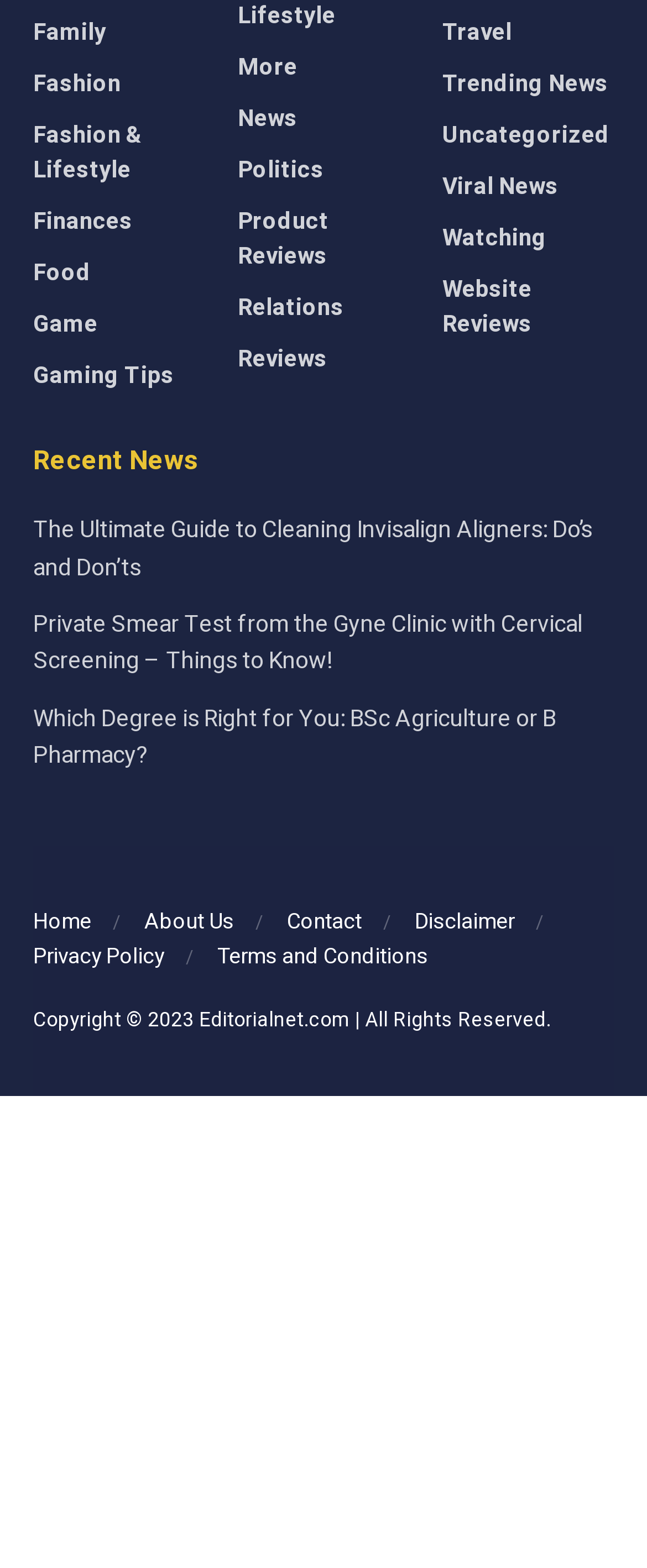How many main sections are on the webpage?
Examine the image closely and answer the question with as much detail as possible.

By examining the webpage's structure, I can see three main sections: the top navigation bar with categories, the middle section with news articles, and the bottom section with links to other pages and copyright information. These sections are likely used to organize and present different types of content on the website.